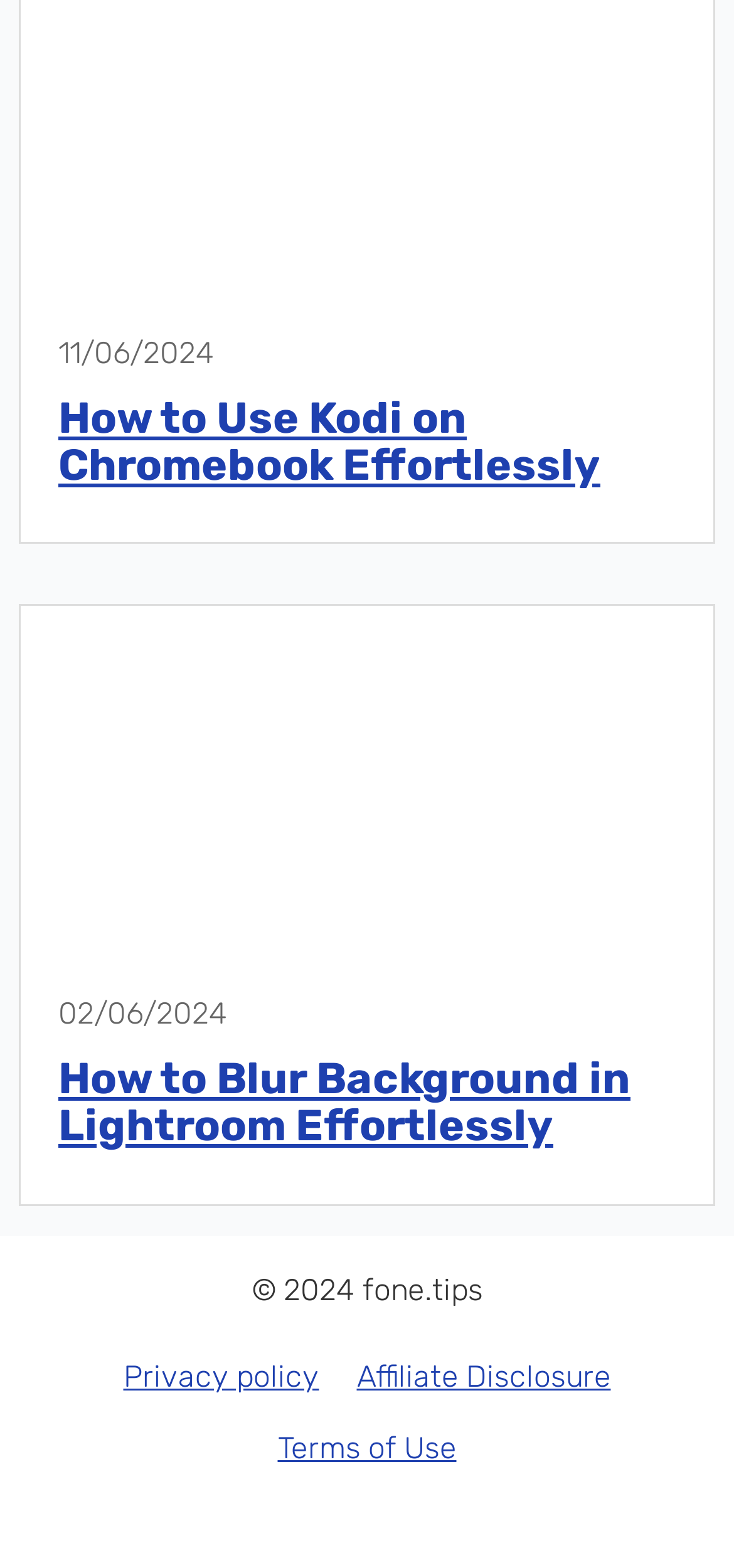Please give a concise answer to this question using a single word or phrase: 
What is the date of the first article?

11/06/2024